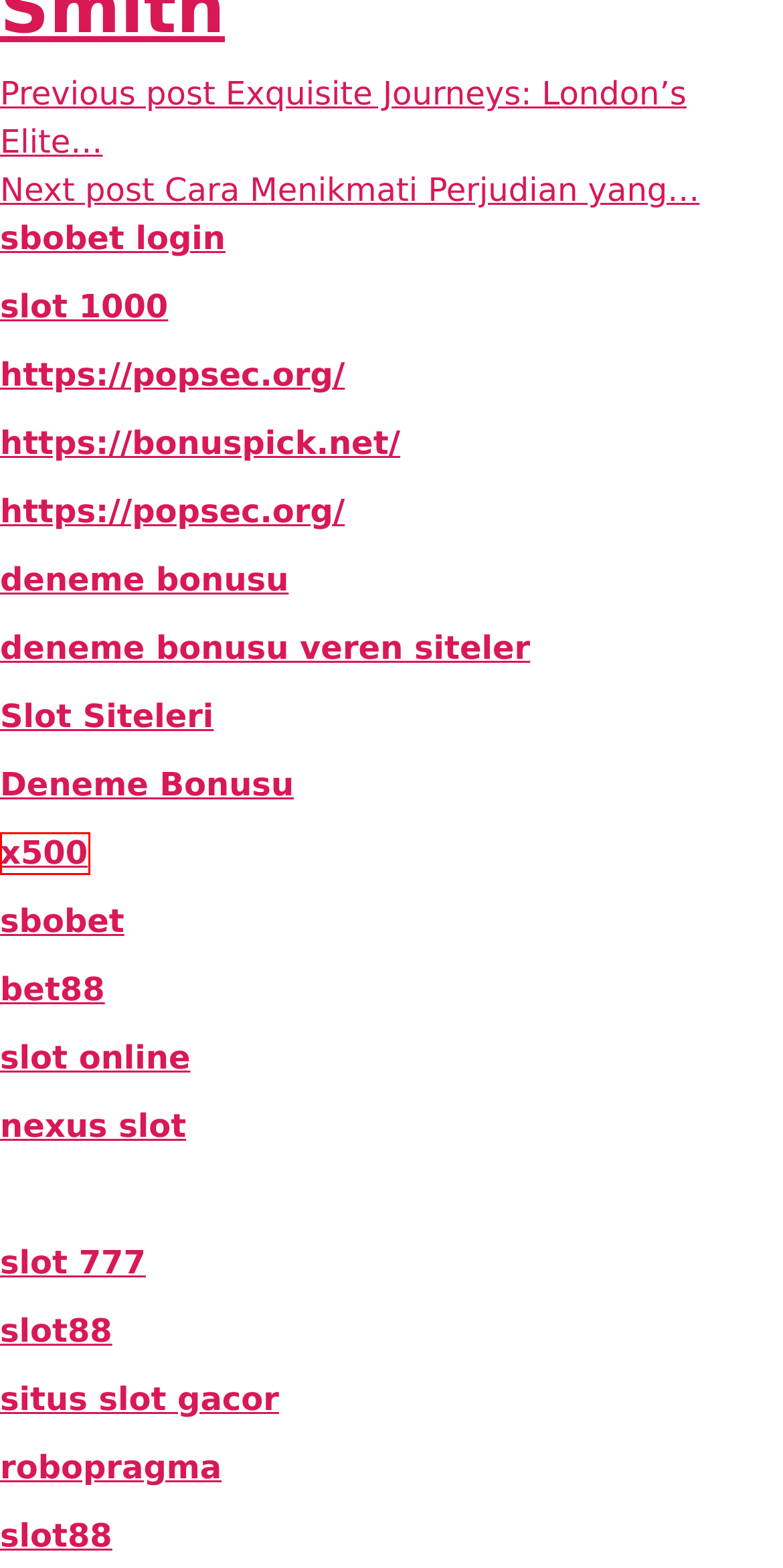You have been given a screenshot of a webpage, where a red bounding box surrounds a UI element. Identify the best matching webpage description for the page that loads after the element in the bounding box is clicked. Options include:
A. Deneme Bonusu Veren Siteler 2024 - Bedava Bonus Veren Siteler
B. CLICKBET88 : Link Daftar SBOBET Agen Judi Bola SBOBET88 Login Wap
C. Nexus Slot: Situs Slot Nexus Engine Gacor Server Terbaru 2024
 – Nexus Slot
D. SLOT777 > Situs Slot Gacor 777 Online Gampang Menang Hari Ini Jackpot Terbaru
E. Turbox500 : Apk Slot Online Gacor Dengan Cheat Slot Engine Apk Turbo X500 Pola Maxwin
F. SBOBET88: Situs Daftar SBOBET Mobile Resmi & Agen Judi Bola Terpercaya
G. Exquisite Journeys: London’s Elite Chauffeur Tours – S Car Boroug Hmarine Drive
H. CEPAT89: Situs Slot Online Gacor Maxwin Slot88 Gampang Menang Hari Ini

E